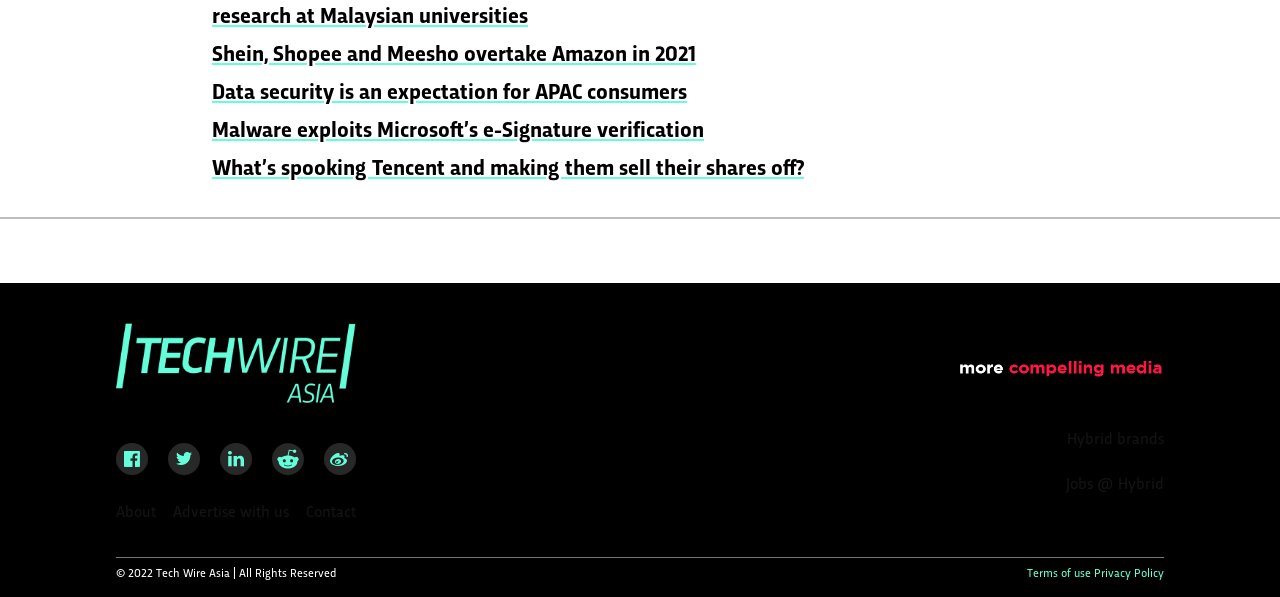Answer the following query with a single word or phrase:
How many links are there in the footer section?

5